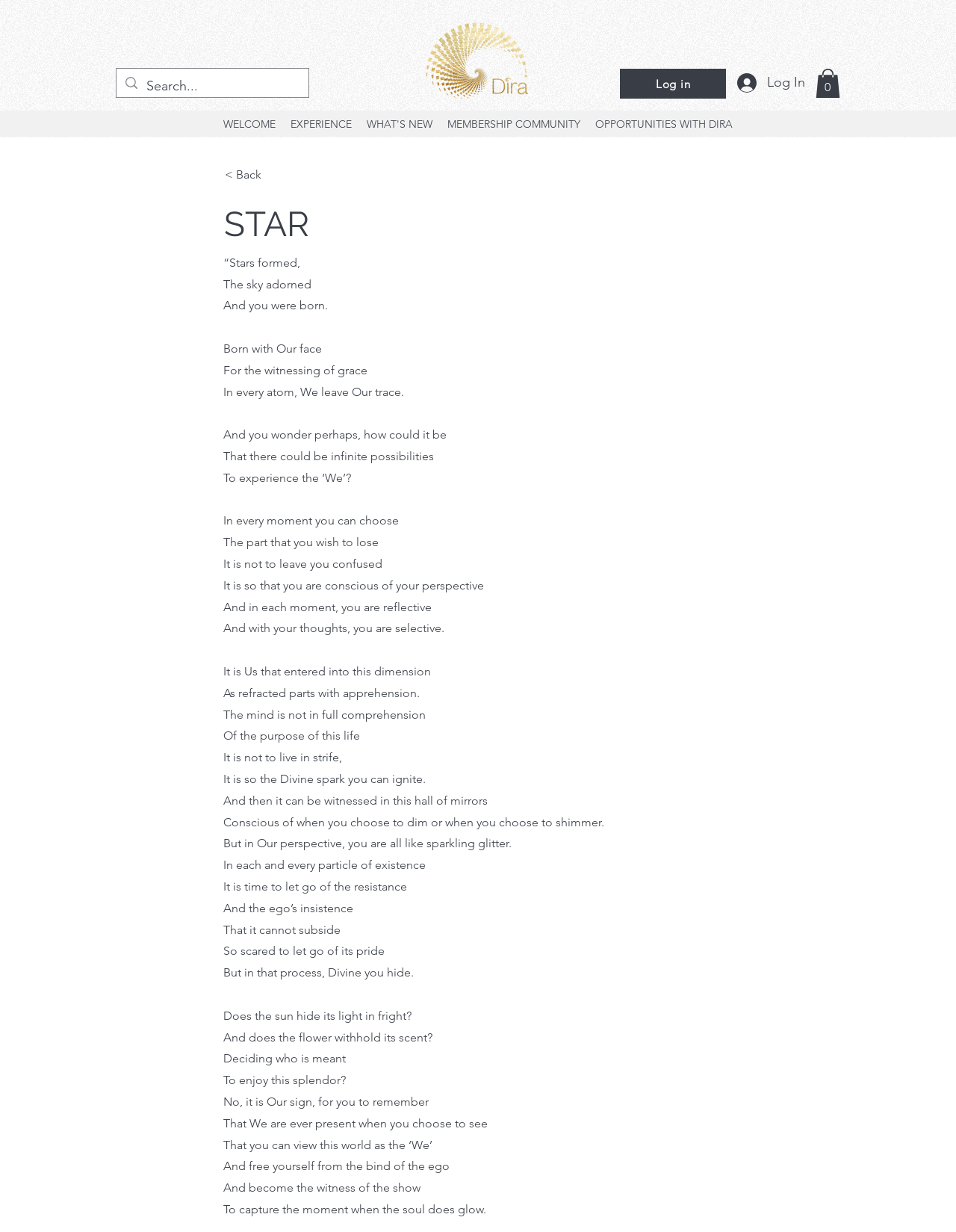Using the format (top-left x, top-left y, bottom-right x, bottom-right y), provide the bounding box coordinates for the described UI element. All values should be floating point numbers between 0 and 1: OPPORTUNITIES WITH DIRA

[0.615, 0.092, 0.774, 0.11]